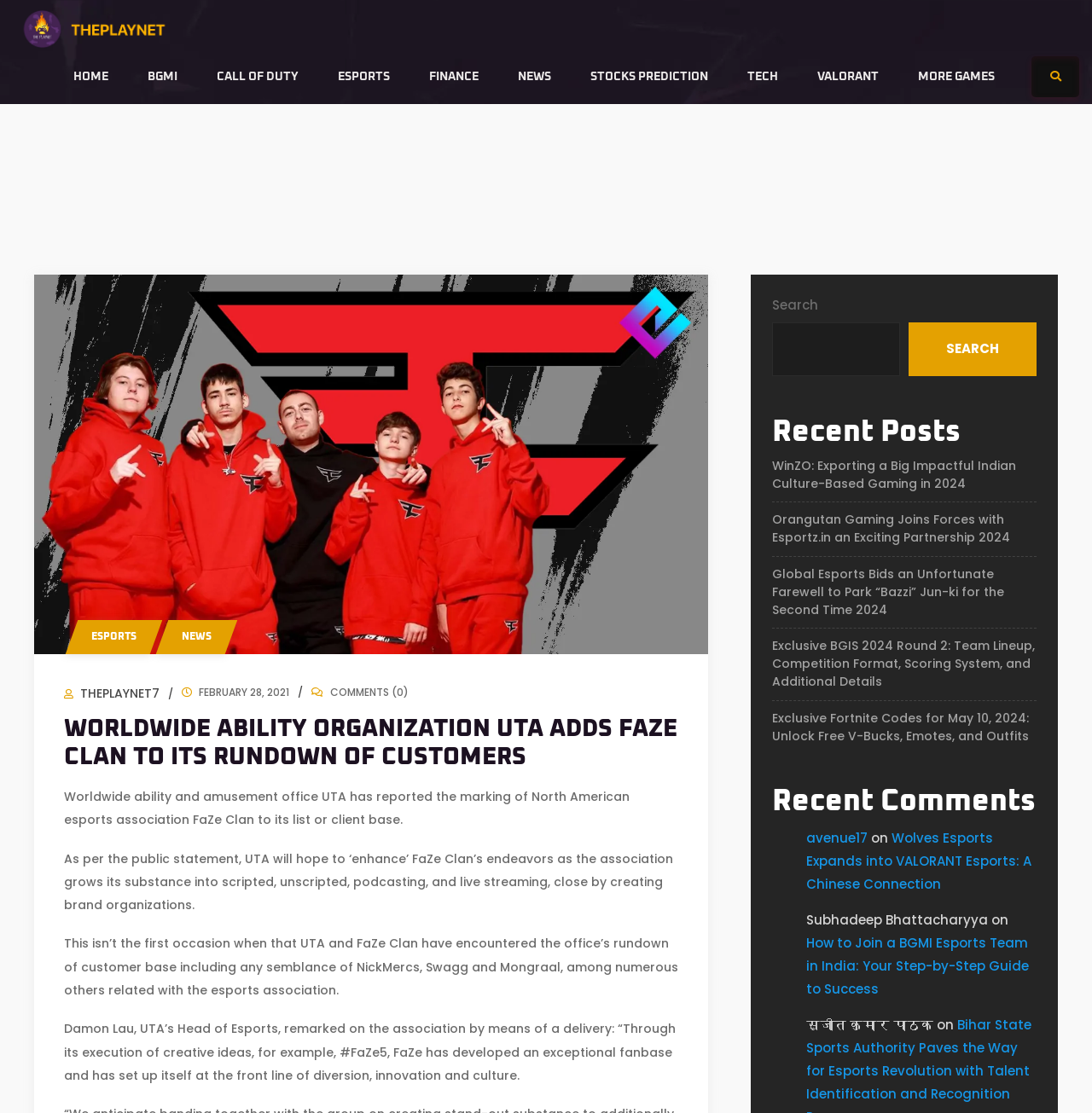Please identify the bounding box coordinates for the region that you need to click to follow this instruction: "Click on the HOME link".

[0.049, 0.052, 0.117, 0.086]